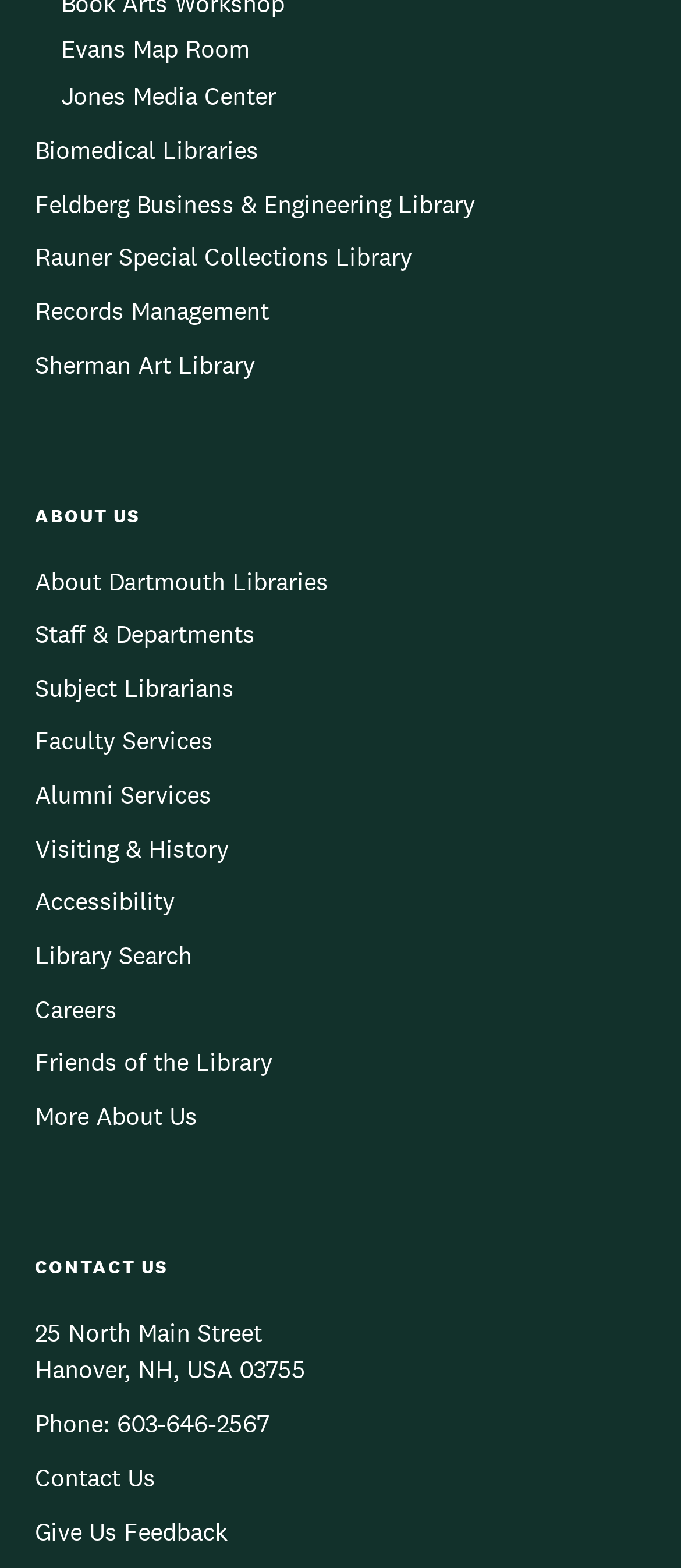Pinpoint the bounding box coordinates of the area that must be clicked to complete this instruction: "go to home page".

None